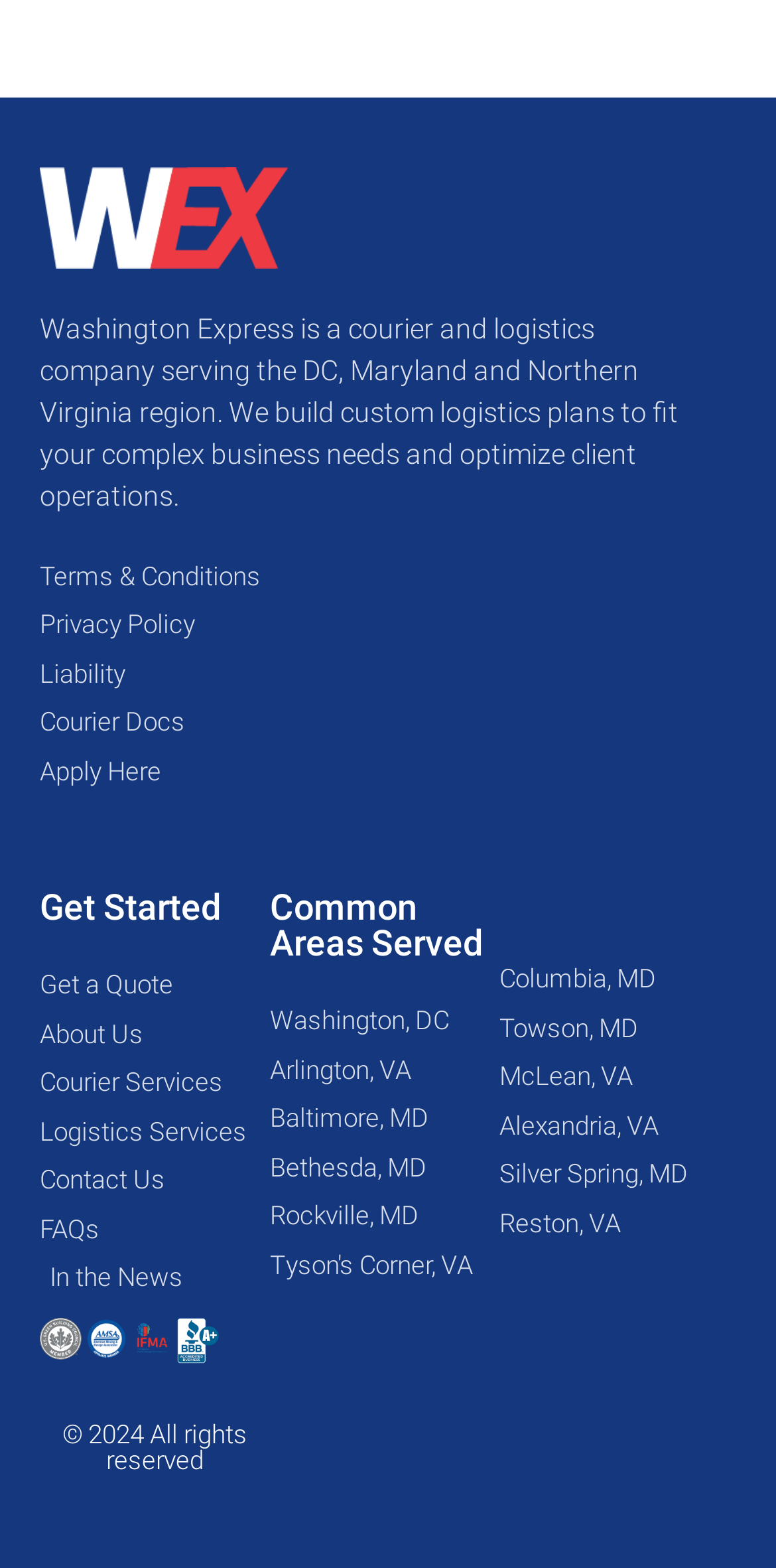Please identify the bounding box coordinates of the clickable area that will fulfill the following instruction: "Get a quote". The coordinates should be in the format of four float numbers between 0 and 1, i.e., [left, top, right, bottom].

[0.051, 0.616, 0.347, 0.64]